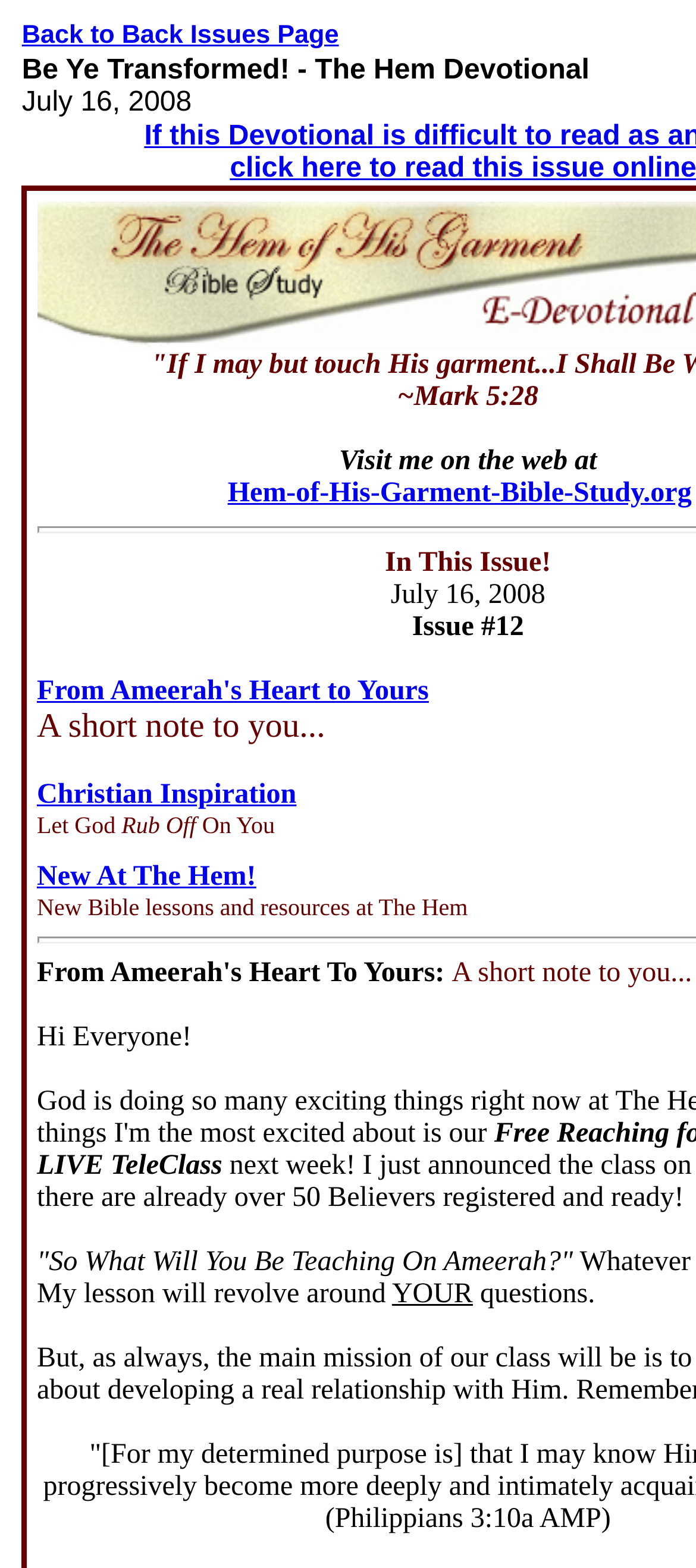How many links are there on the webpage?
Based on the visual, give a brief answer using one word or a short phrase.

5